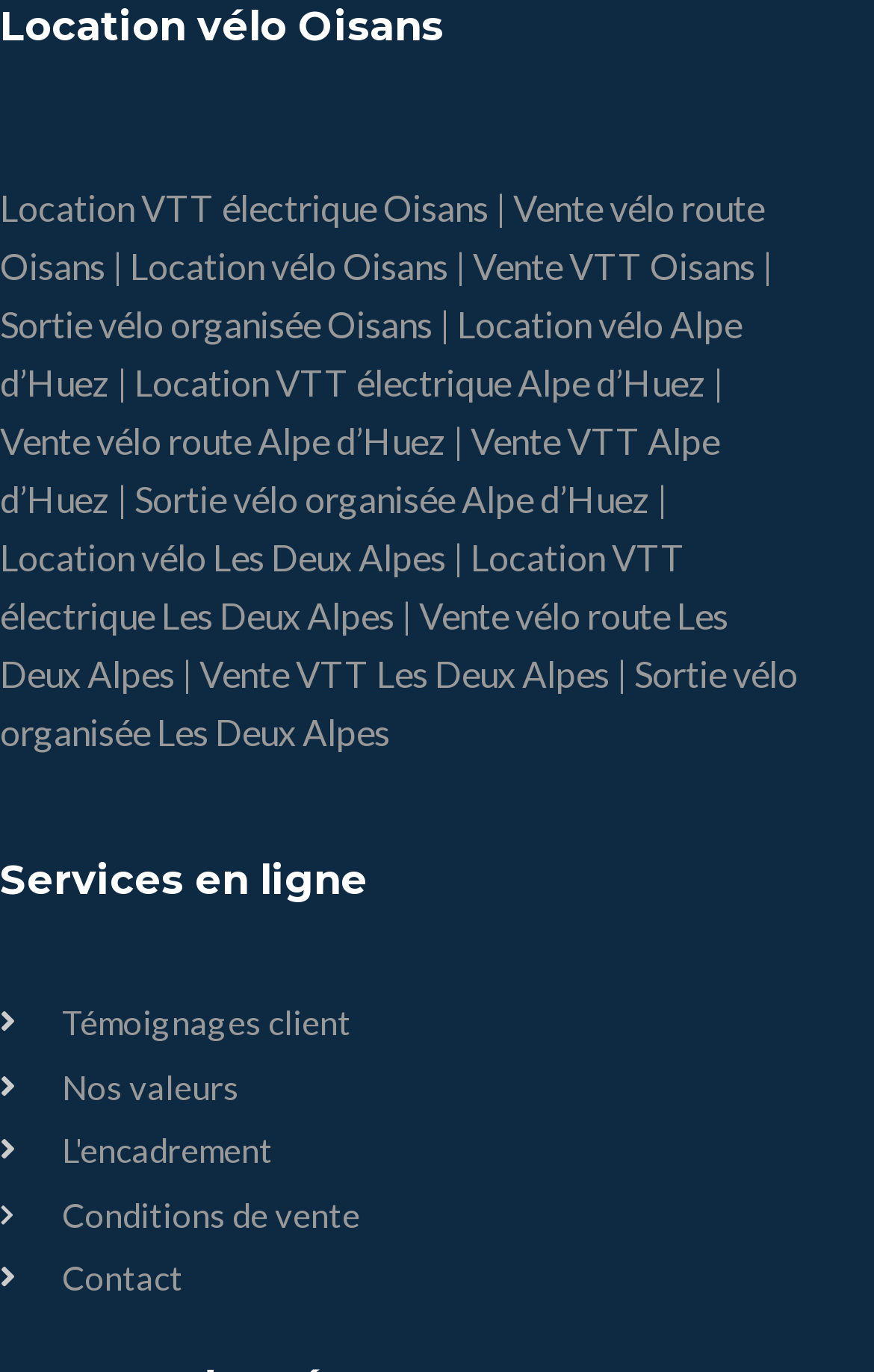What is the last service listed under 'Services en ligne'?
Based on the visual details in the image, please answer the question thoroughly.

Under the 'Services en ligne' section, I found a list of links. The last link in this list is 'Contact', which suggests that it is the last service listed under this category.